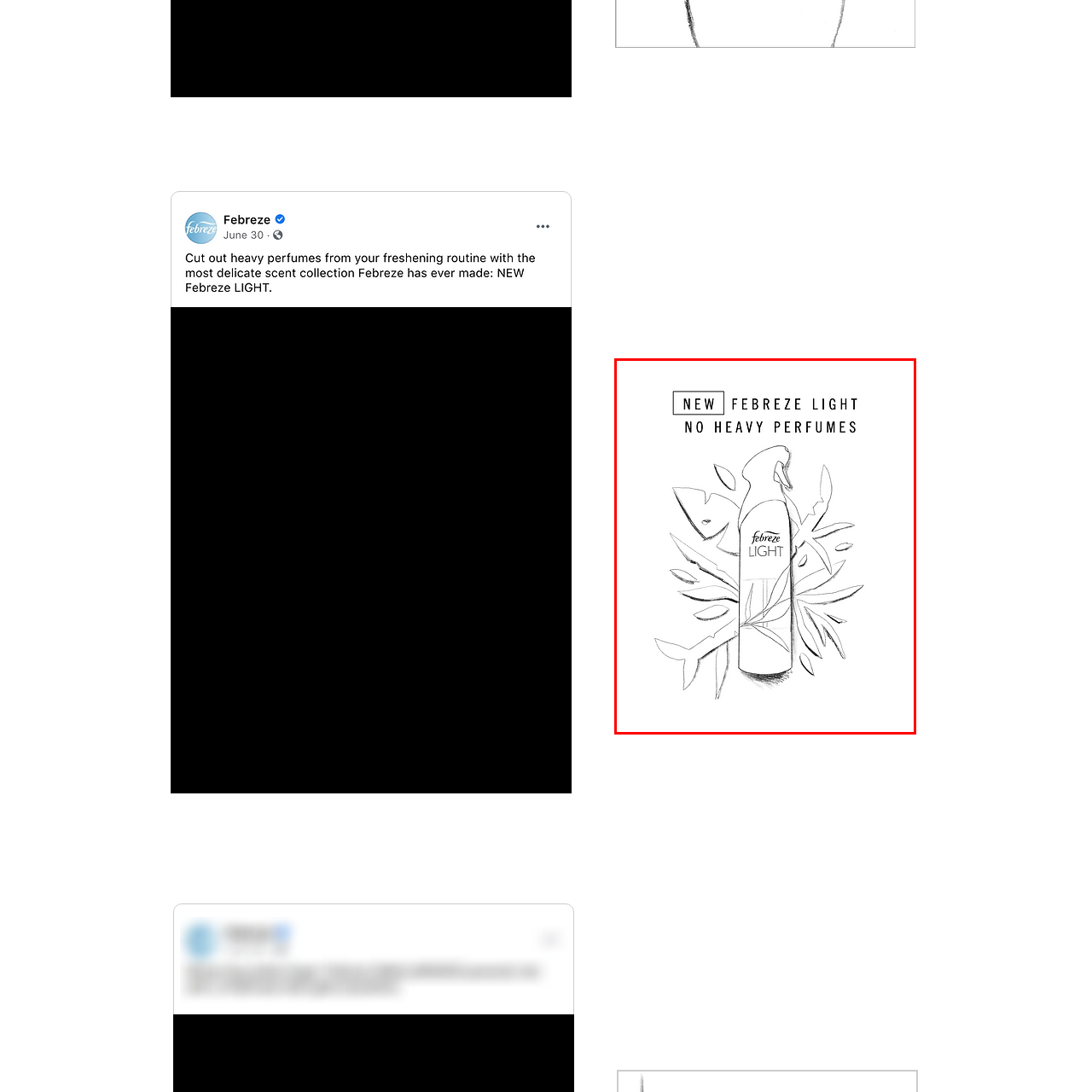Pay attention to the area highlighted by the red boundary and answer the question with a single word or short phrase: 
What is the brand name of the spray bottle?

Febreze